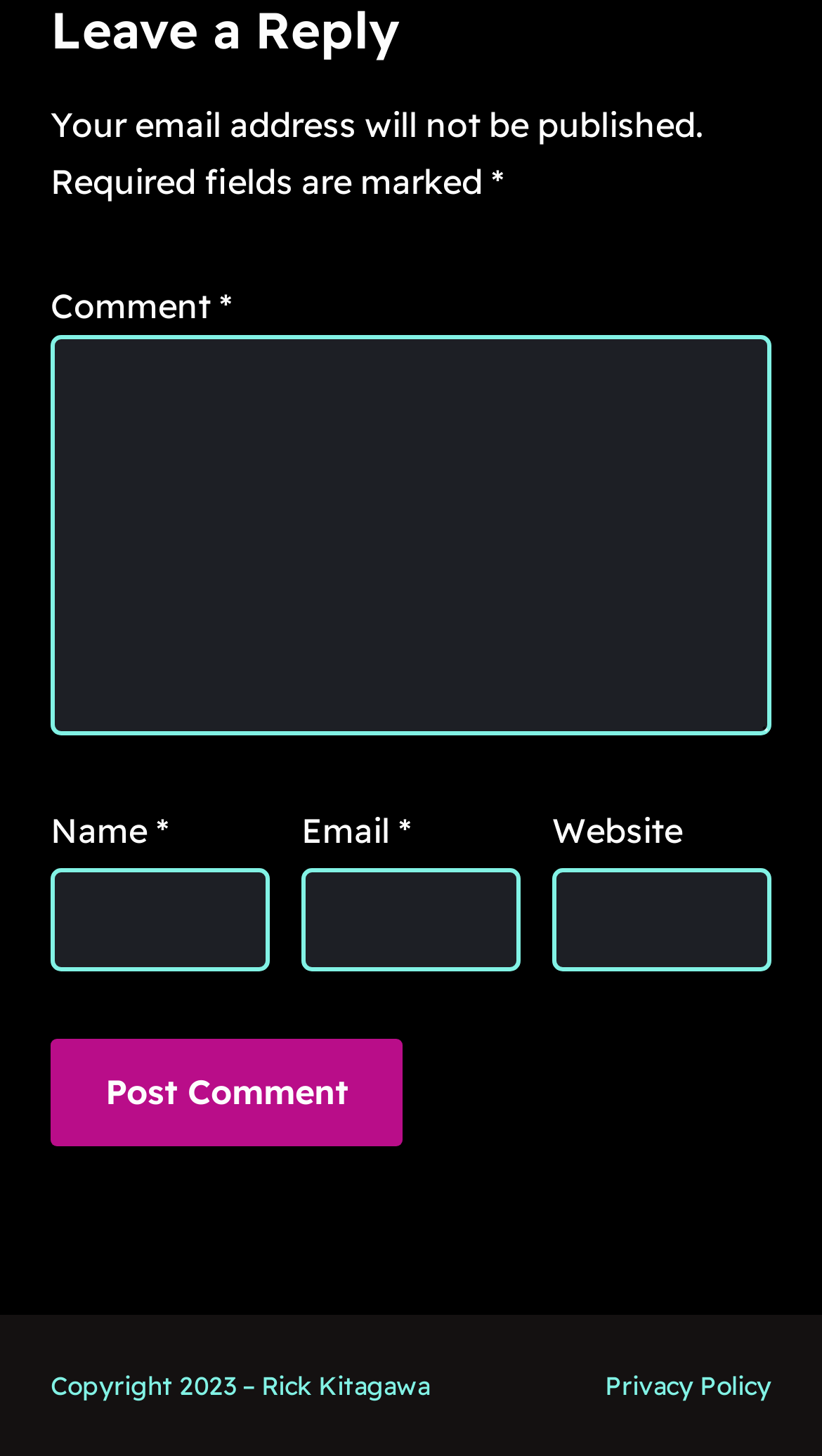Using the description: "name="submit" value="Post Comment"", determine the UI element's bounding box coordinates. Ensure the coordinates are in the format of four float numbers between 0 and 1, i.e., [left, top, right, bottom].

[0.062, 0.714, 0.49, 0.787]